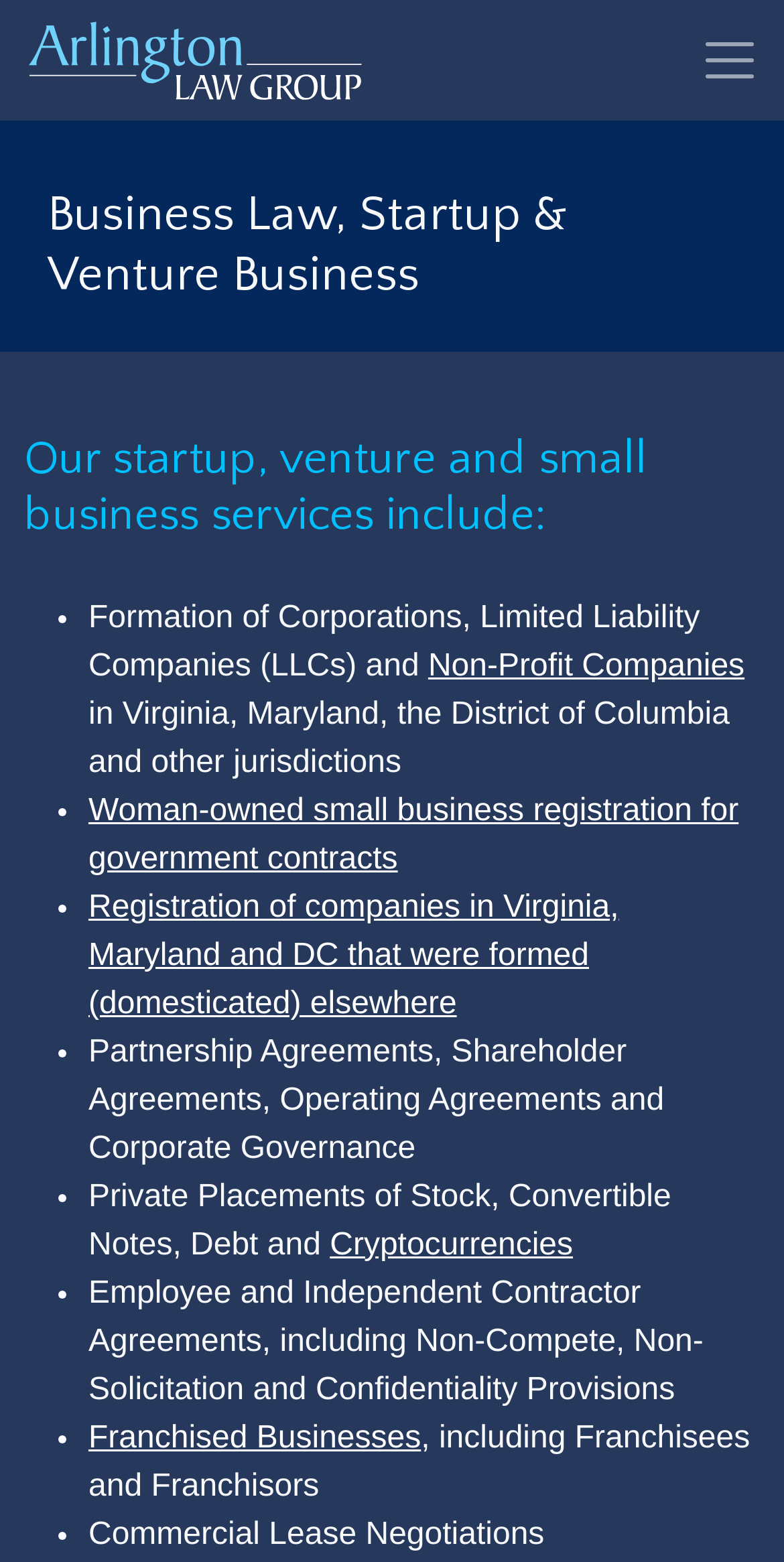Using the element description Cryptocurrencies, predict the bounding box coordinates for the UI element. Provide the coordinates in (top-left x, top-left y, bottom-right x, bottom-right y) format with values ranging from 0 to 1.

[0.421, 0.786, 0.731, 0.808]